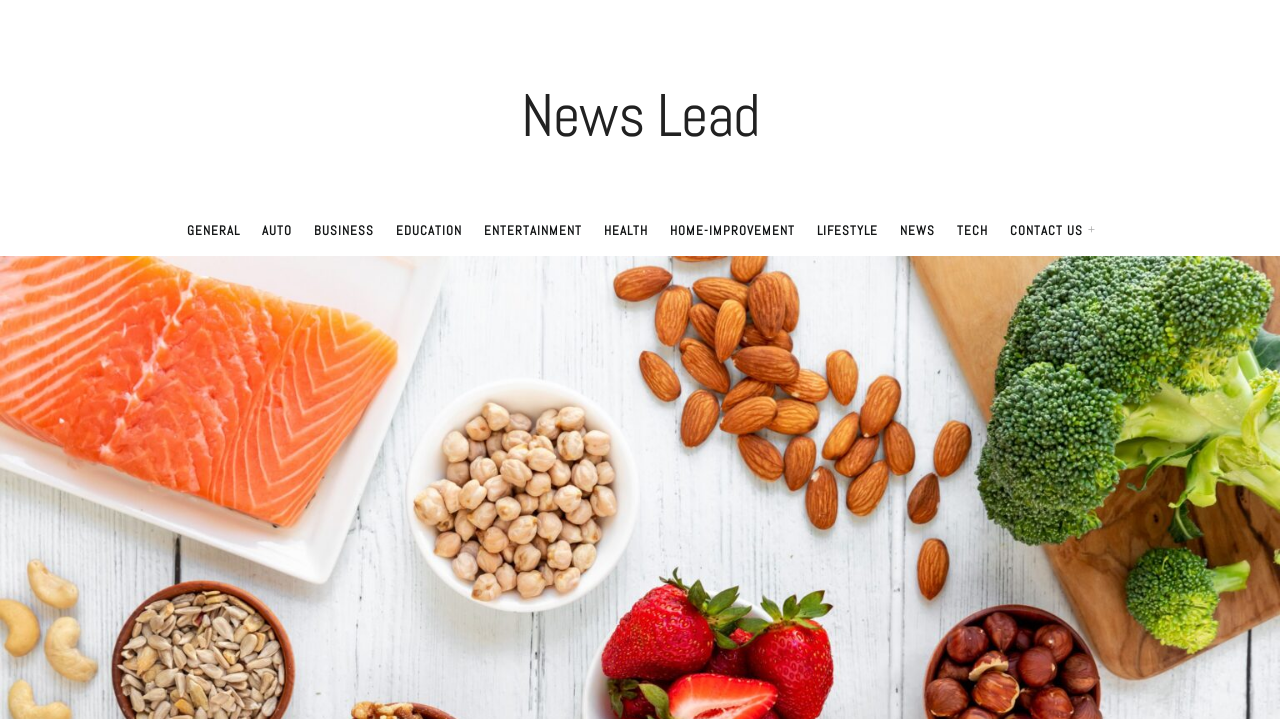Provide a brief response using a word or short phrase to this question:
What is the text of the first link in the main navigation menu?

News Lead